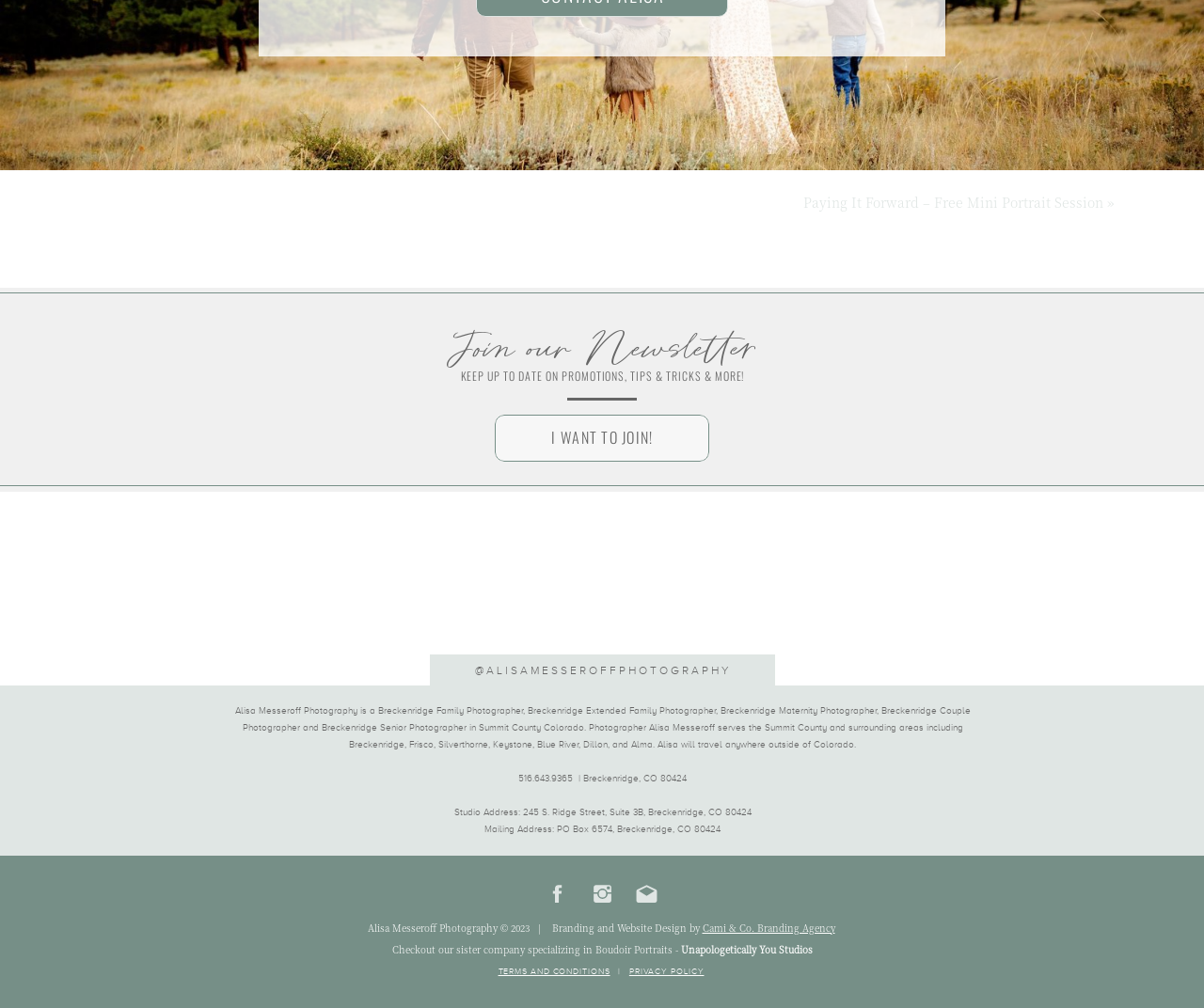Please determine the bounding box coordinates of the element to click on in order to accomplish the following task: "Contact Alisa Messeroff Photography". Ensure the coordinates are four float numbers ranging from 0 to 1, i.e., [left, top, right, bottom].

[0.186, 0.697, 0.815, 0.831]